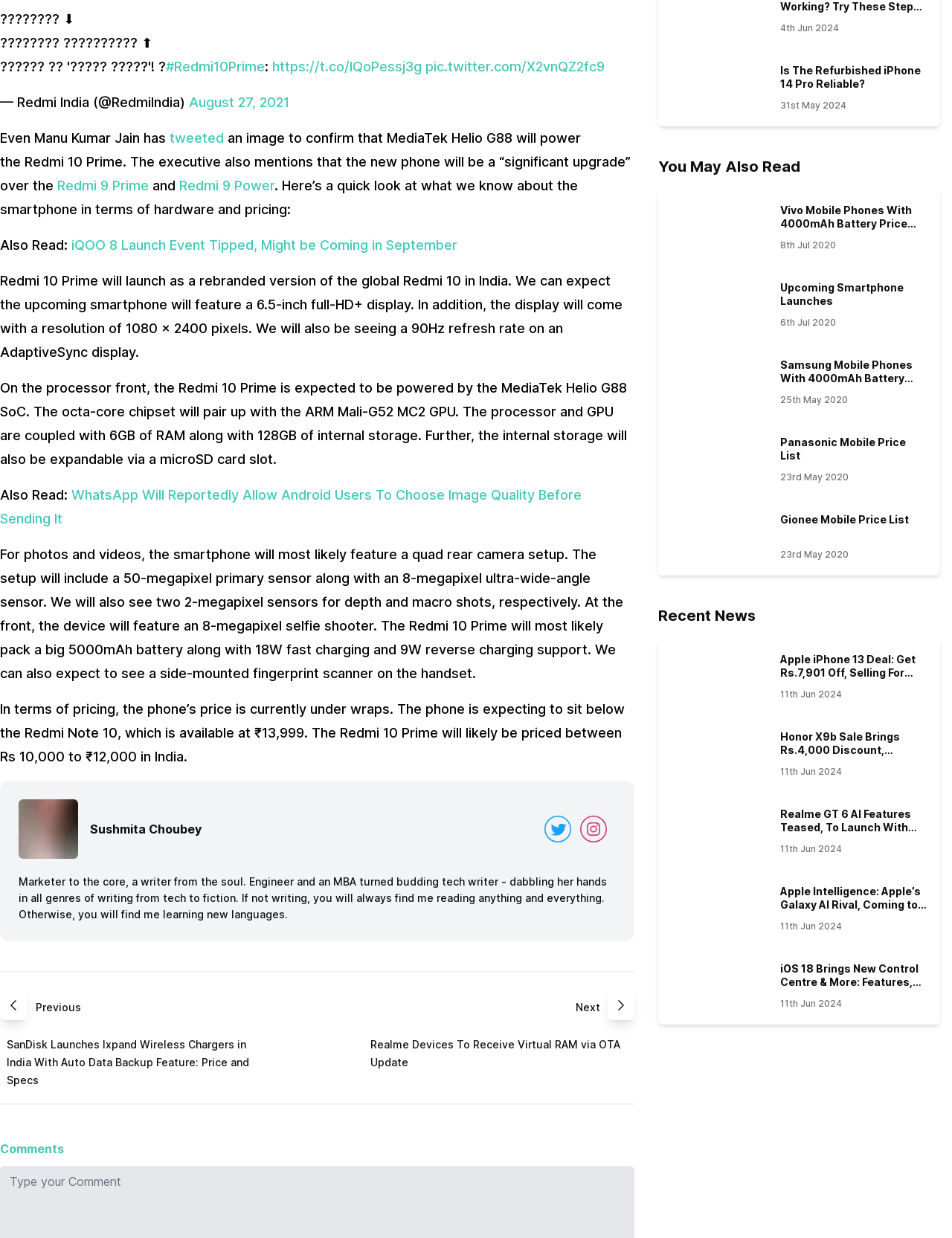Identify and provide the bounding box for the element described by: "Musician".

None